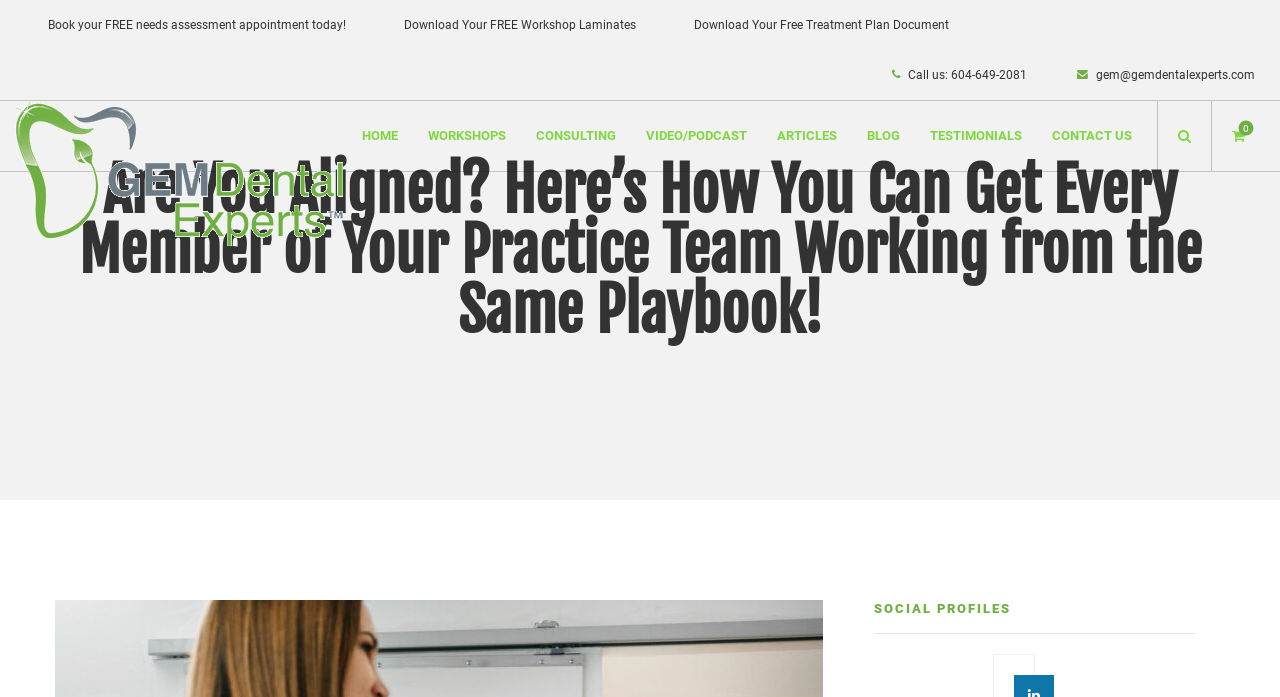Please provide a comprehensive response to the question below by analyzing the image: 
What is the email address to contact?

I found the email address by looking at the link element with the content ' gem@gemdentalexperts.com' which has a bounding box coordinate of [0.841, 0.098, 0.98, 0.118].